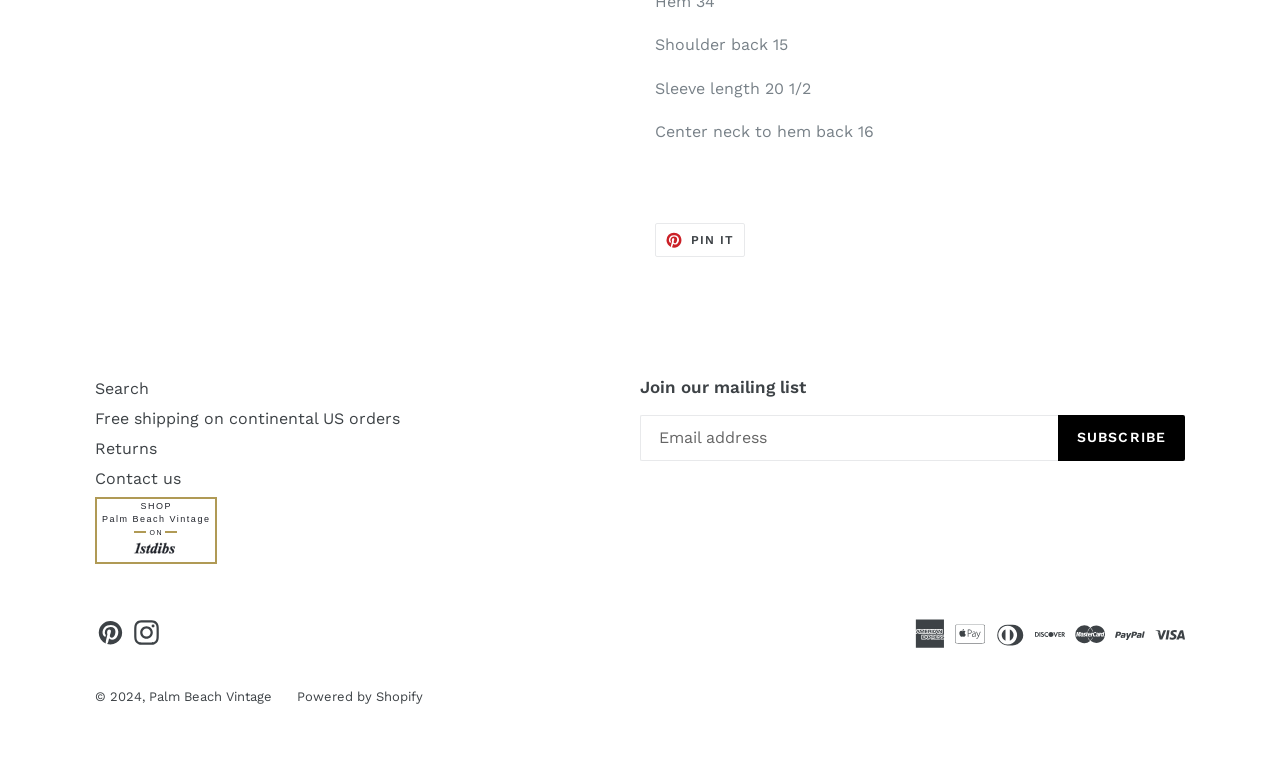Determine the bounding box coordinates for the UI element described. Format the coordinates as (top-left x, top-left y, bottom-right x, bottom-right y) and ensure all values are between 0 and 1. Element description: SHOPPalm Beach VintageON

[0.076, 0.658, 0.168, 0.704]